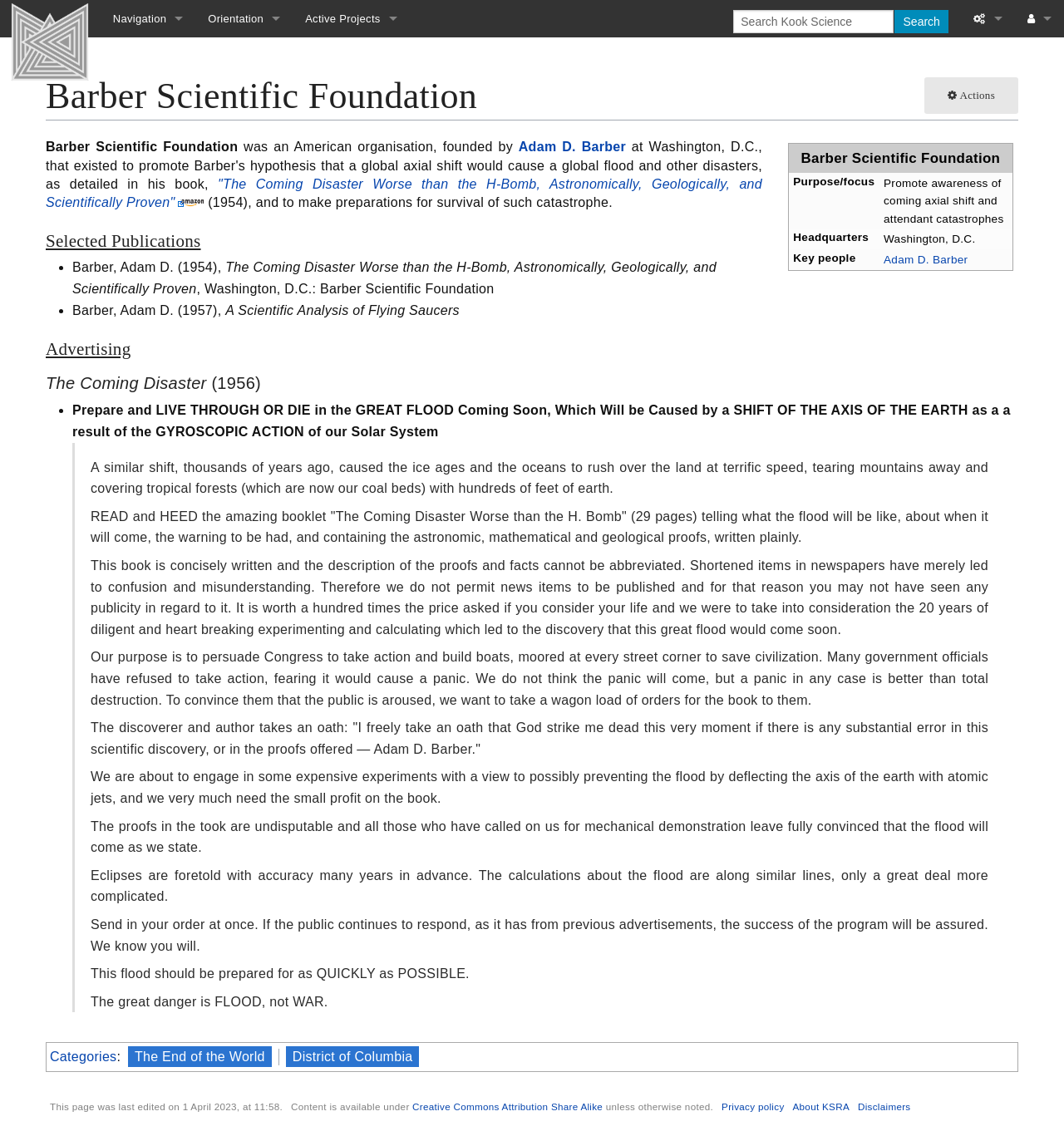Please determine the bounding box coordinates of the section I need to click to accomplish this instruction: "Read about the Coming Disaster Worse than the H-Bomb".

[0.043, 0.157, 0.716, 0.185]